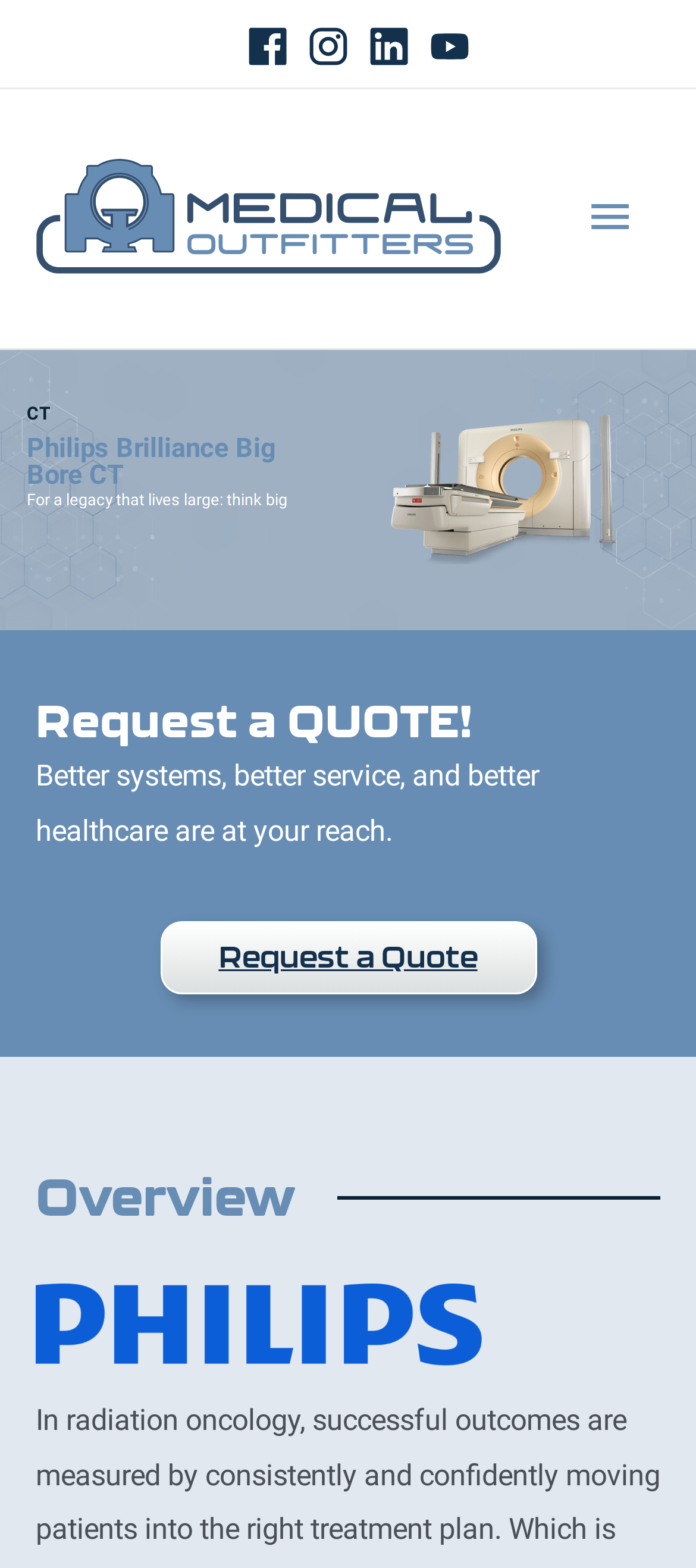What is the theme of the background image?
Answer briefly with a single word or phrase based on the image.

Medical equipment